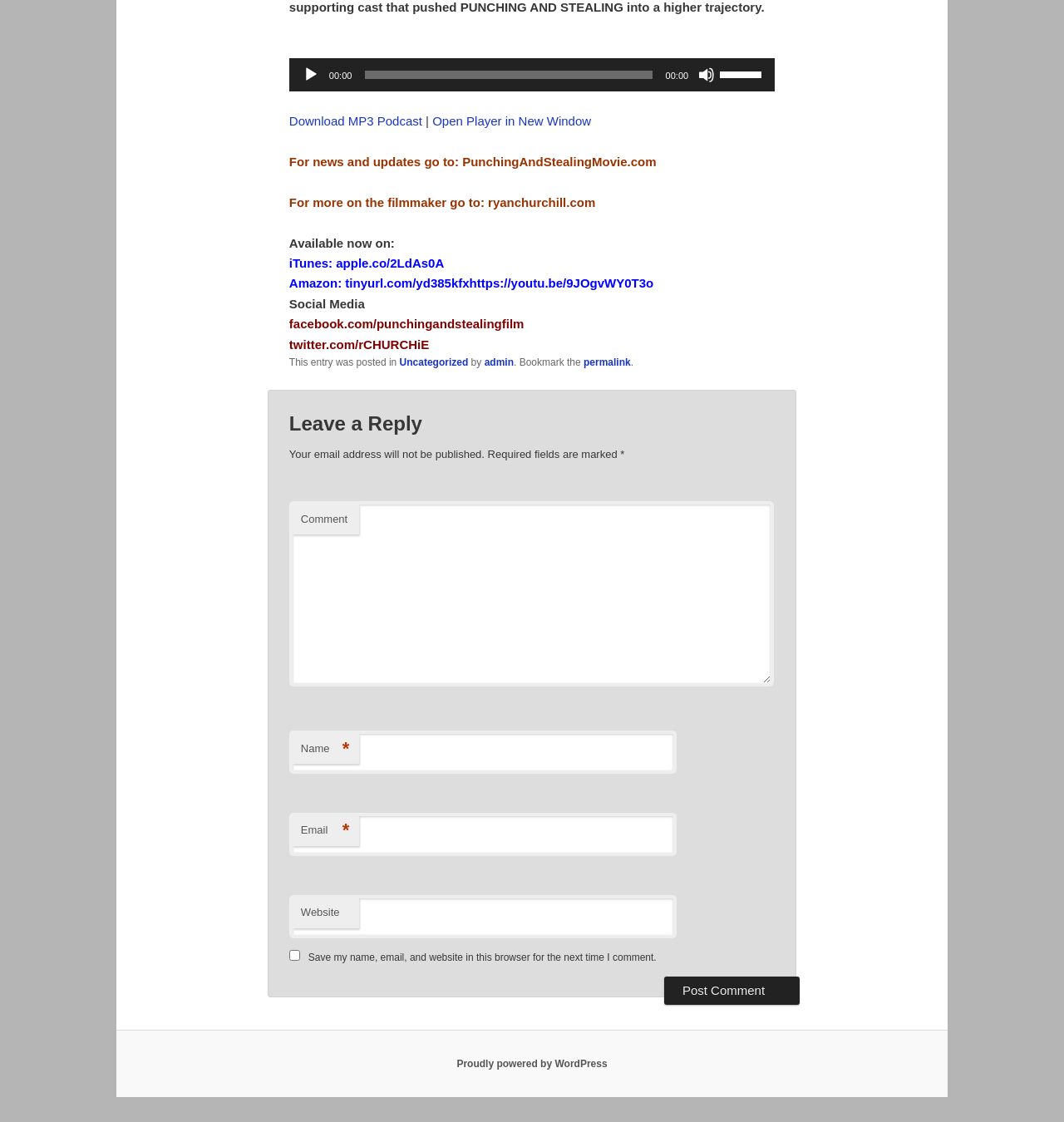Specify the bounding box coordinates of the element's region that should be clicked to achieve the following instruction: "Open Player in New Window". The bounding box coordinates consist of four float numbers between 0 and 1, in the format [left, top, right, bottom].

[0.406, 0.102, 0.556, 0.114]